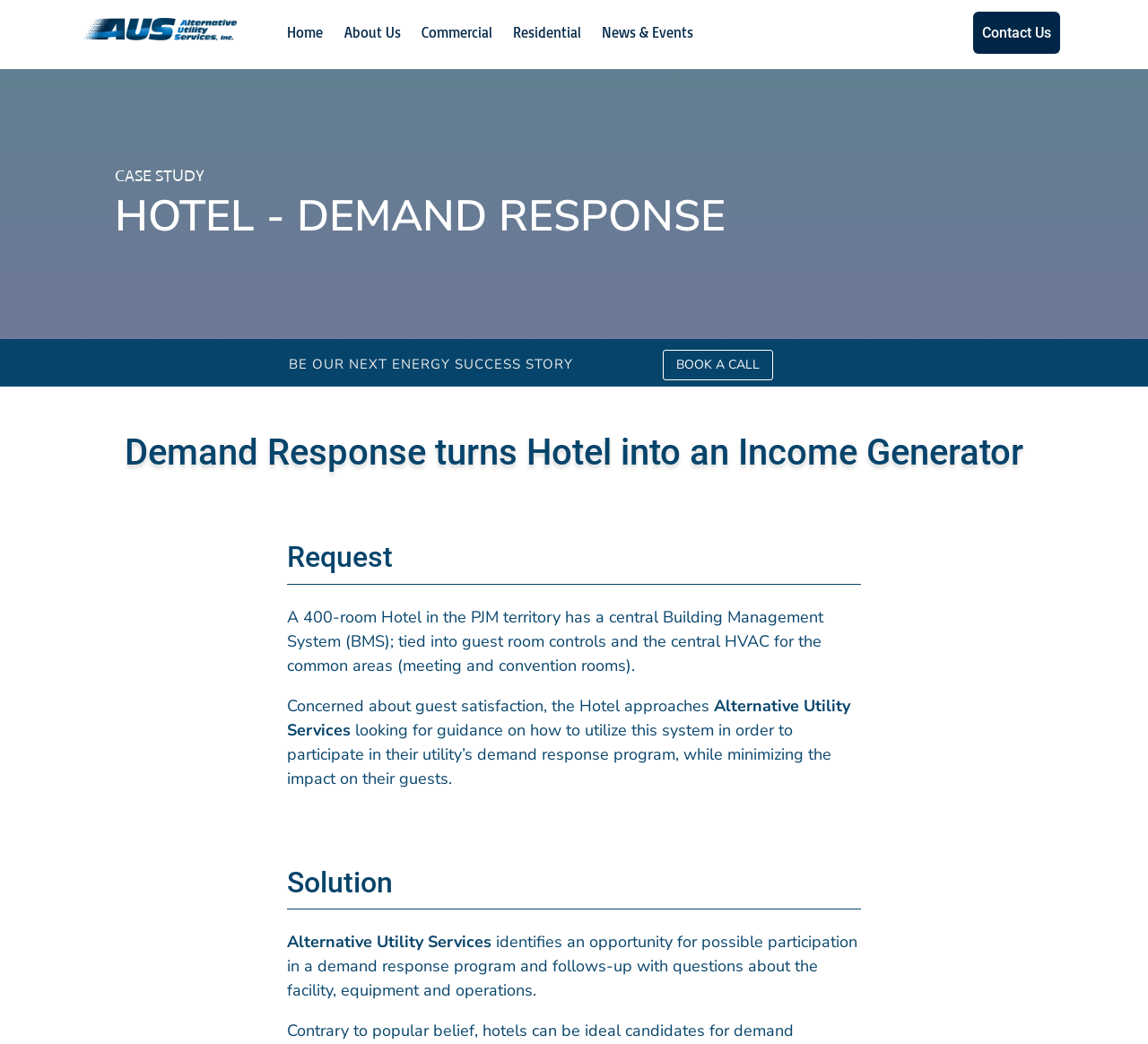Specify the bounding box coordinates of the region I need to click to perform the following instruction: "Click Home". The coordinates must be four float numbers in the range of 0 to 1, i.e., [left, top, right, bottom].

[0.25, 0.024, 0.282, 0.066]